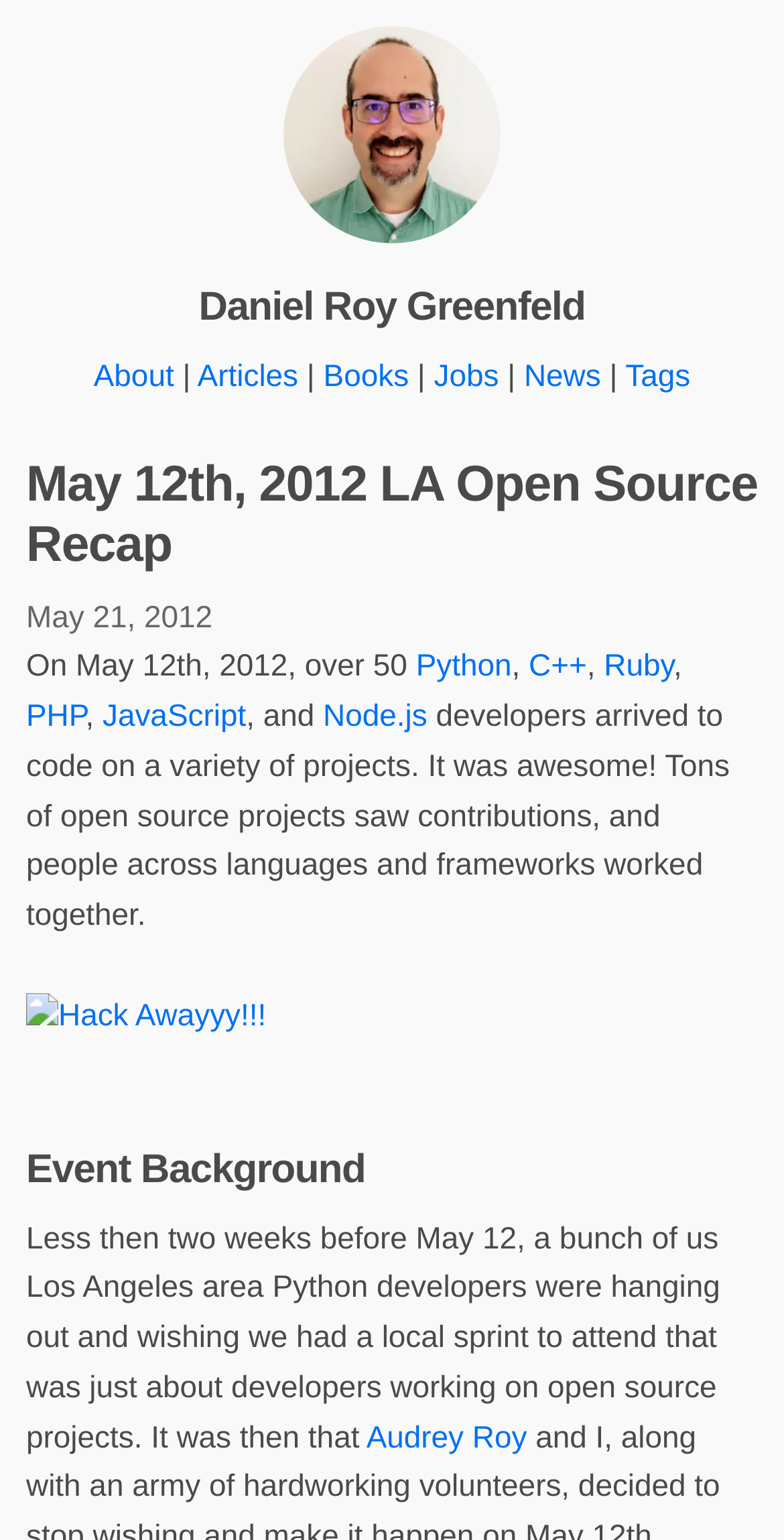Kindly provide the bounding box coordinates of the section you need to click on to fulfill the given instruction: "Go to the About page".

[0.119, 0.233, 0.222, 0.256]